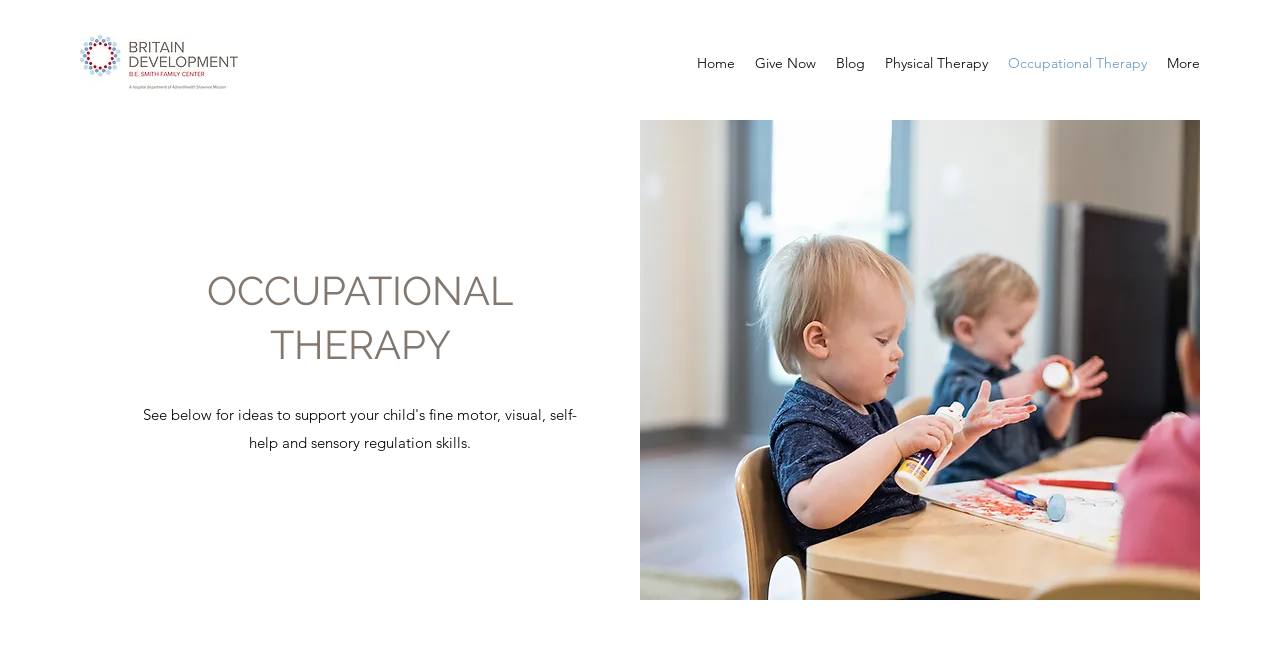Construct a comprehensive caption that outlines the webpage's structure and content.

The webpage is about Occupational Therapy at the Britain Development - B.E. Smith Family Center. At the top left corner, there is a logo of B.E. Smith Family Center. Below the logo, there is a navigation menu that spans across the top of the page, containing links to different sections of the website, including Home, Give Now, Blog, Physical Therapy, and Occupational Therapy. The Occupational Therapy link is the last item in the menu and is highlighted. 

To the right of the navigation menu, there is a heading that reads "OCCUPATIONAL THERAPY" in a prominent font. Below the heading, there is a large image that takes up most of the page, showing a person, likely a therapist or a patient, in a therapy setting. The image is centered on the page and has a caption or description, but it is not provided in the accessibility tree.